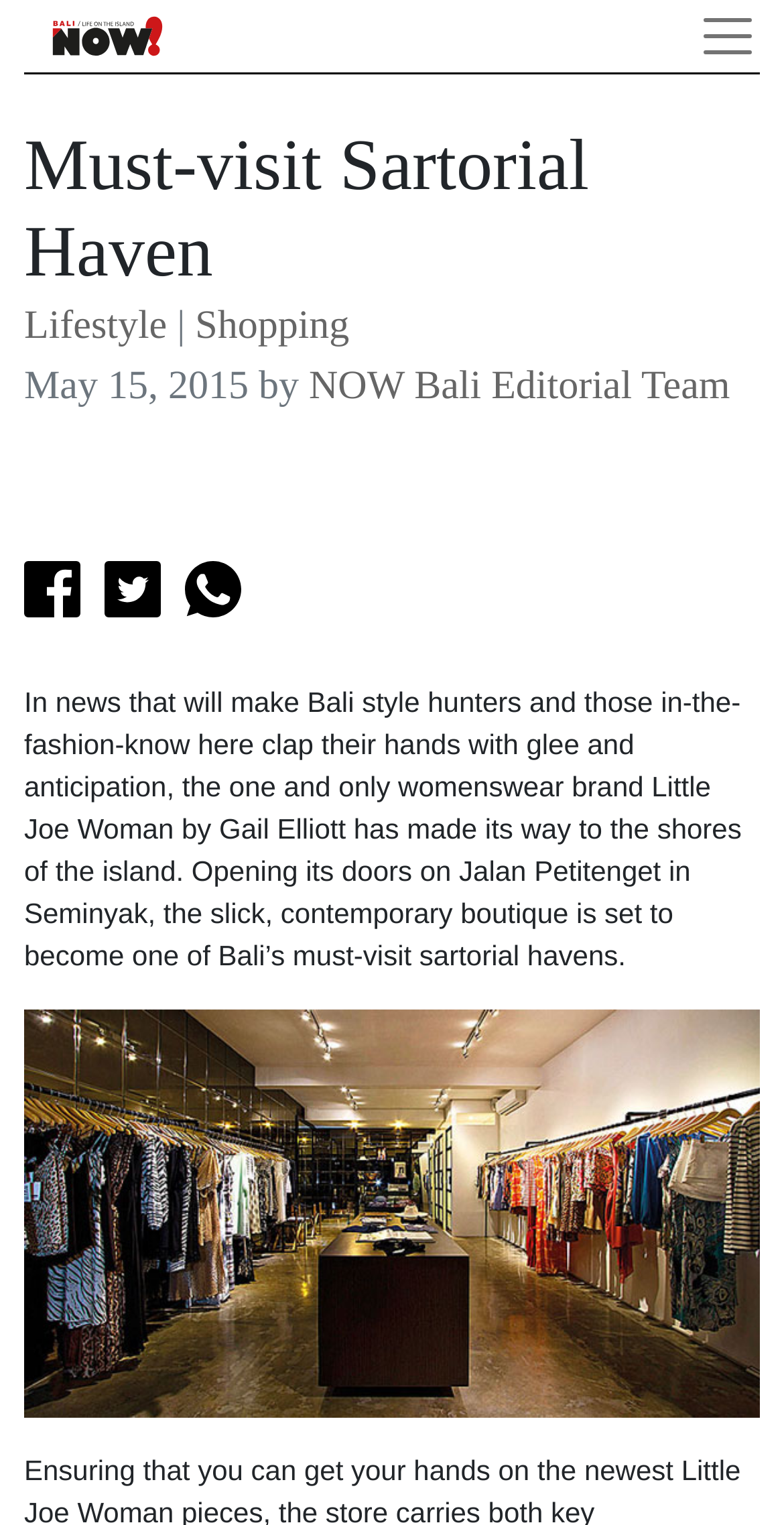Determine the bounding box coordinates for the area you should click to complete the following instruction: "Visit the 'Lifestyle' page".

[0.031, 0.2, 0.213, 0.229]